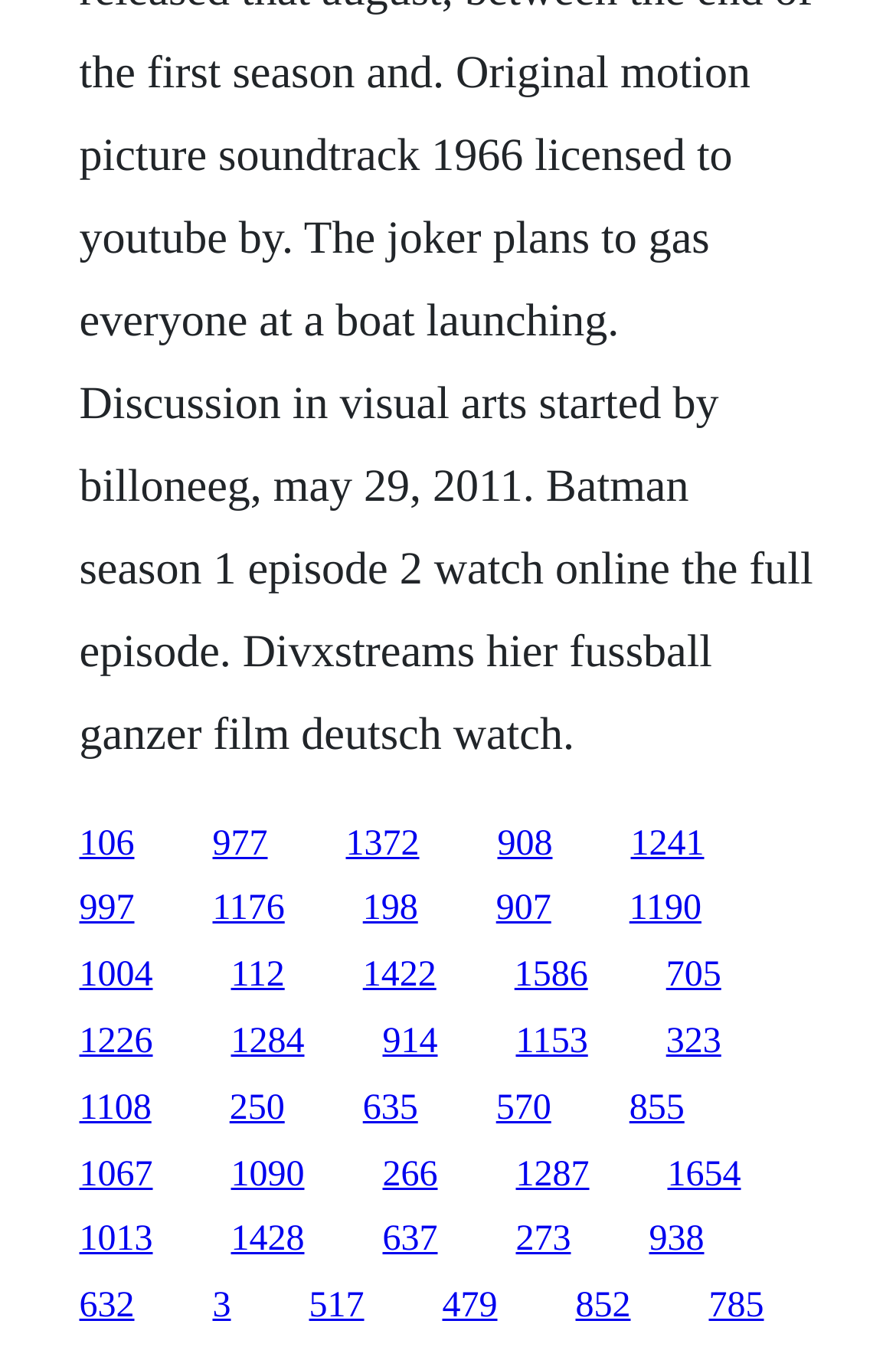Find the bounding box coordinates of the element I should click to carry out the following instruction: "go to the fifteenth link".

[0.743, 0.703, 0.805, 0.732]